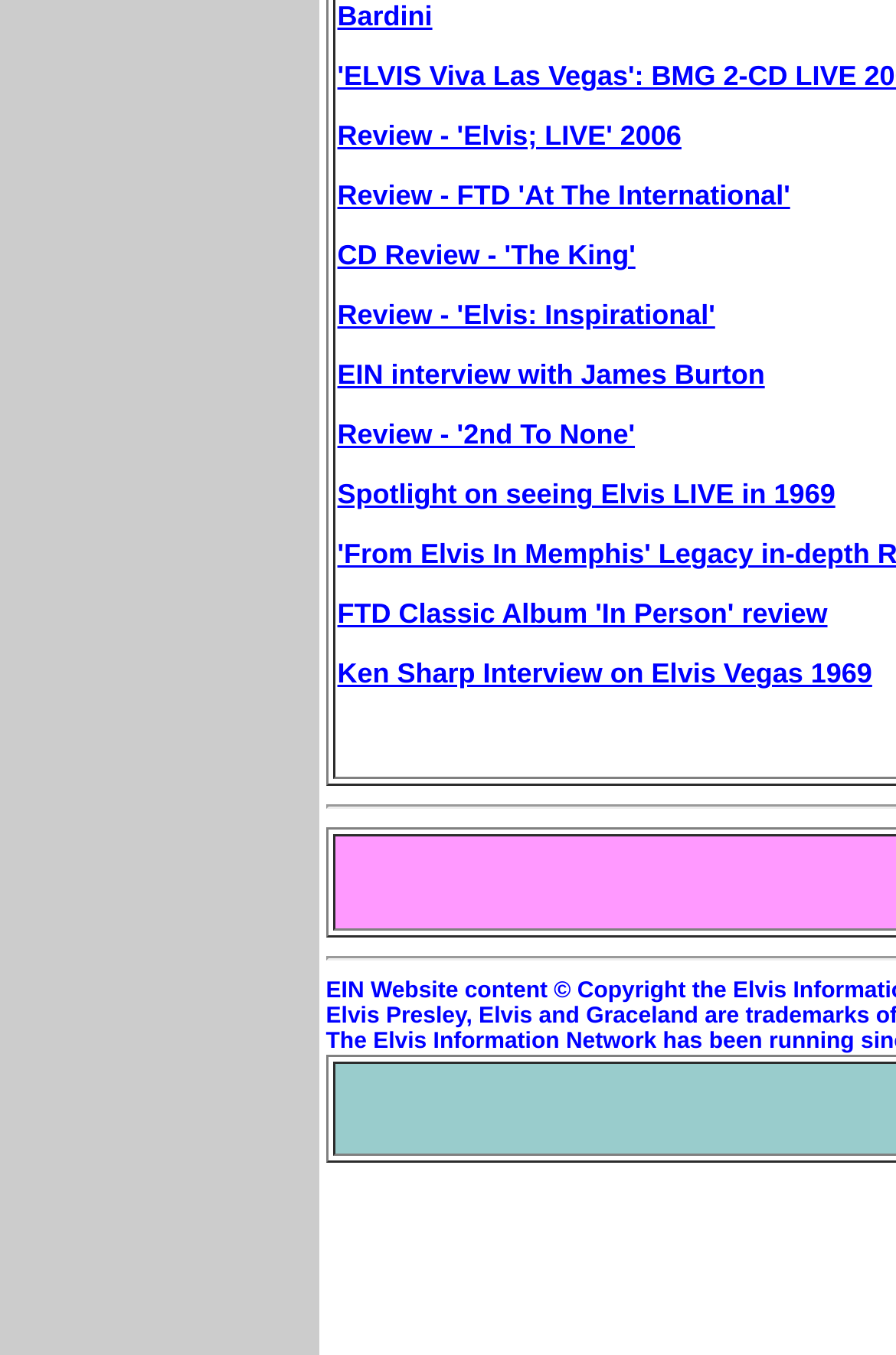What is the topic of the webpage?
Using the visual information, reply with a single word or short phrase.

Elvis